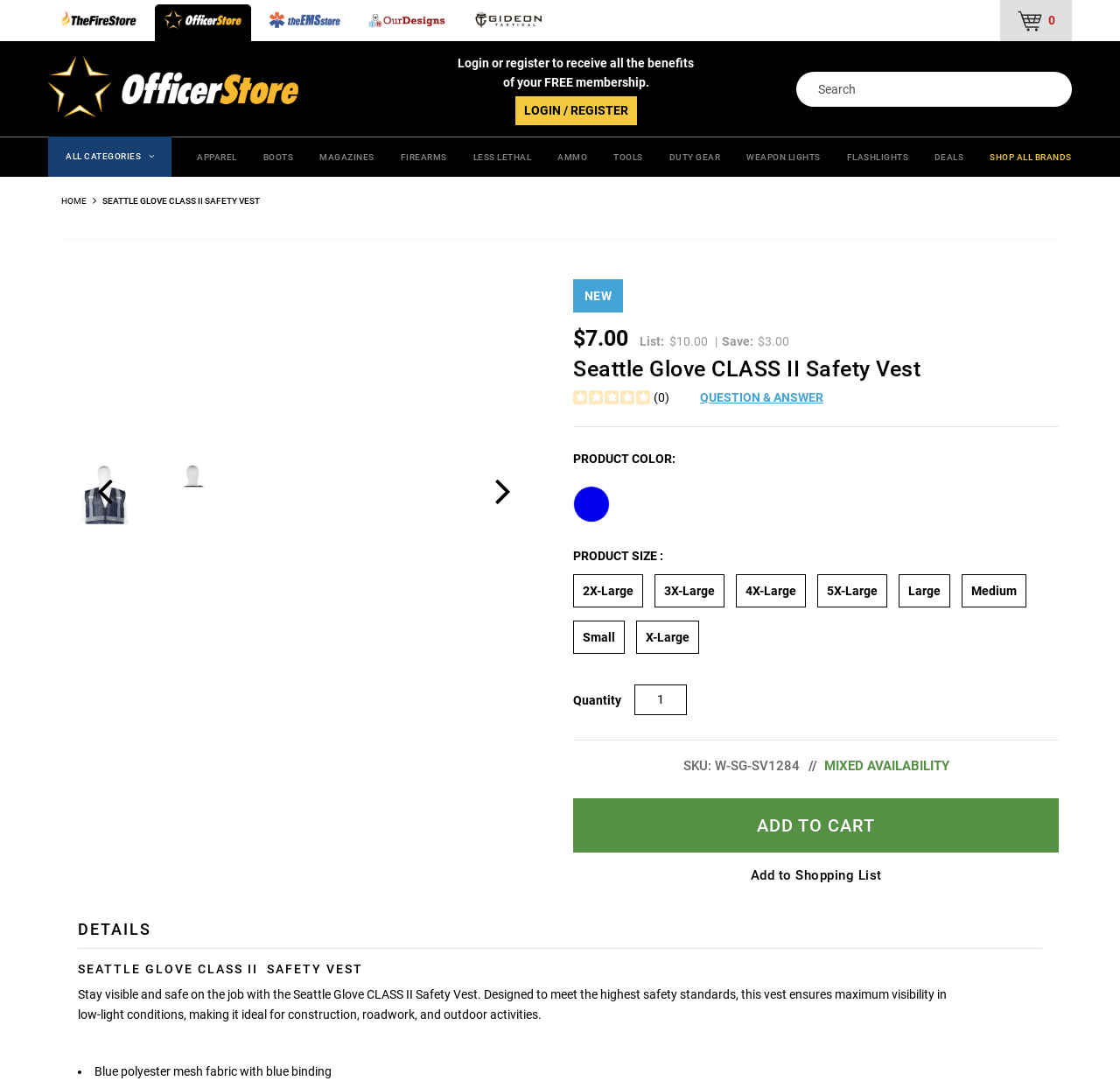Identify and generate the primary title of the webpage.

Seattle Glove CLASS II Safety Vest